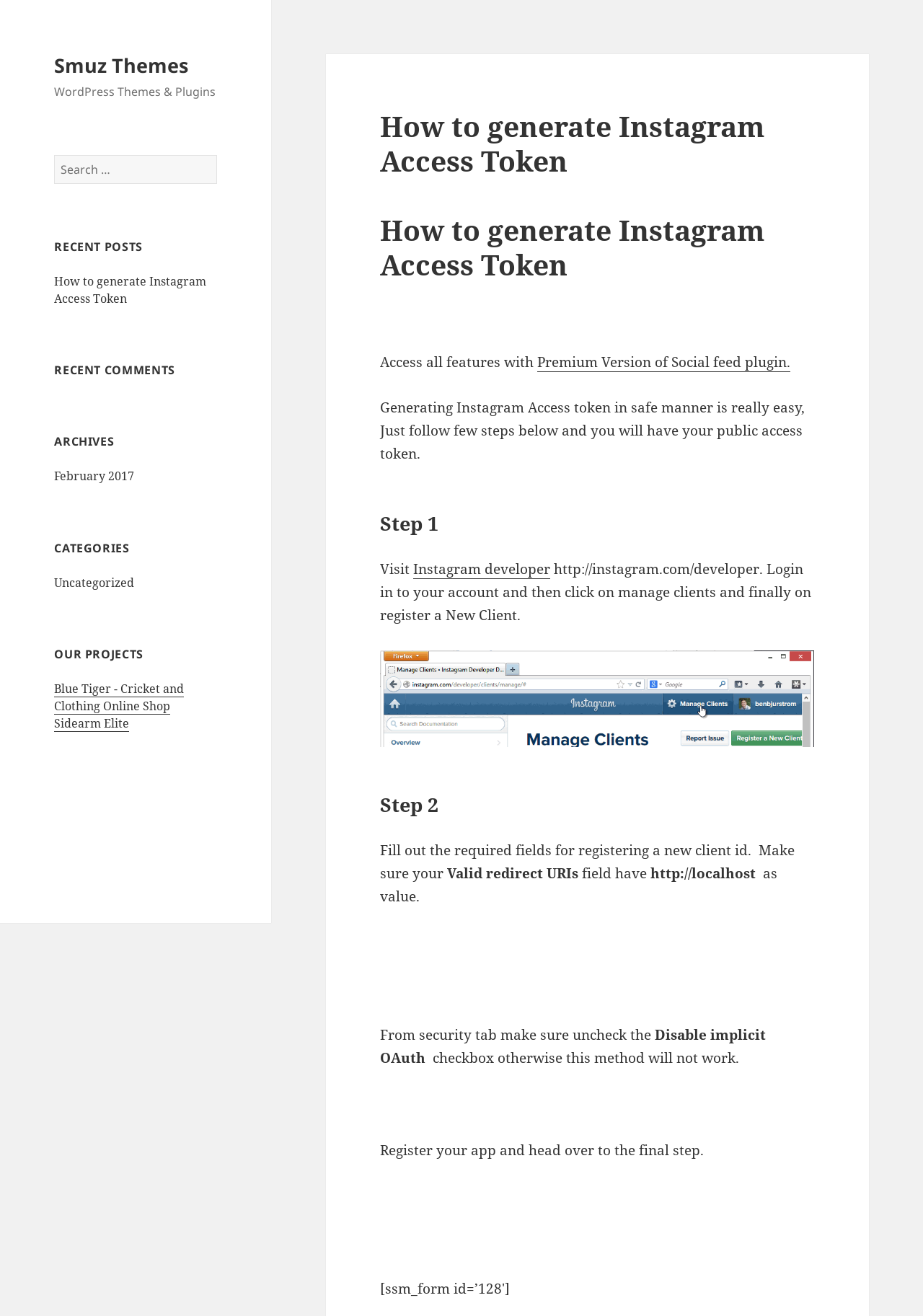What is the purpose of the 'Our Projects' section?
Please answer using one word or phrase, based on the screenshot.

Showcasing projects